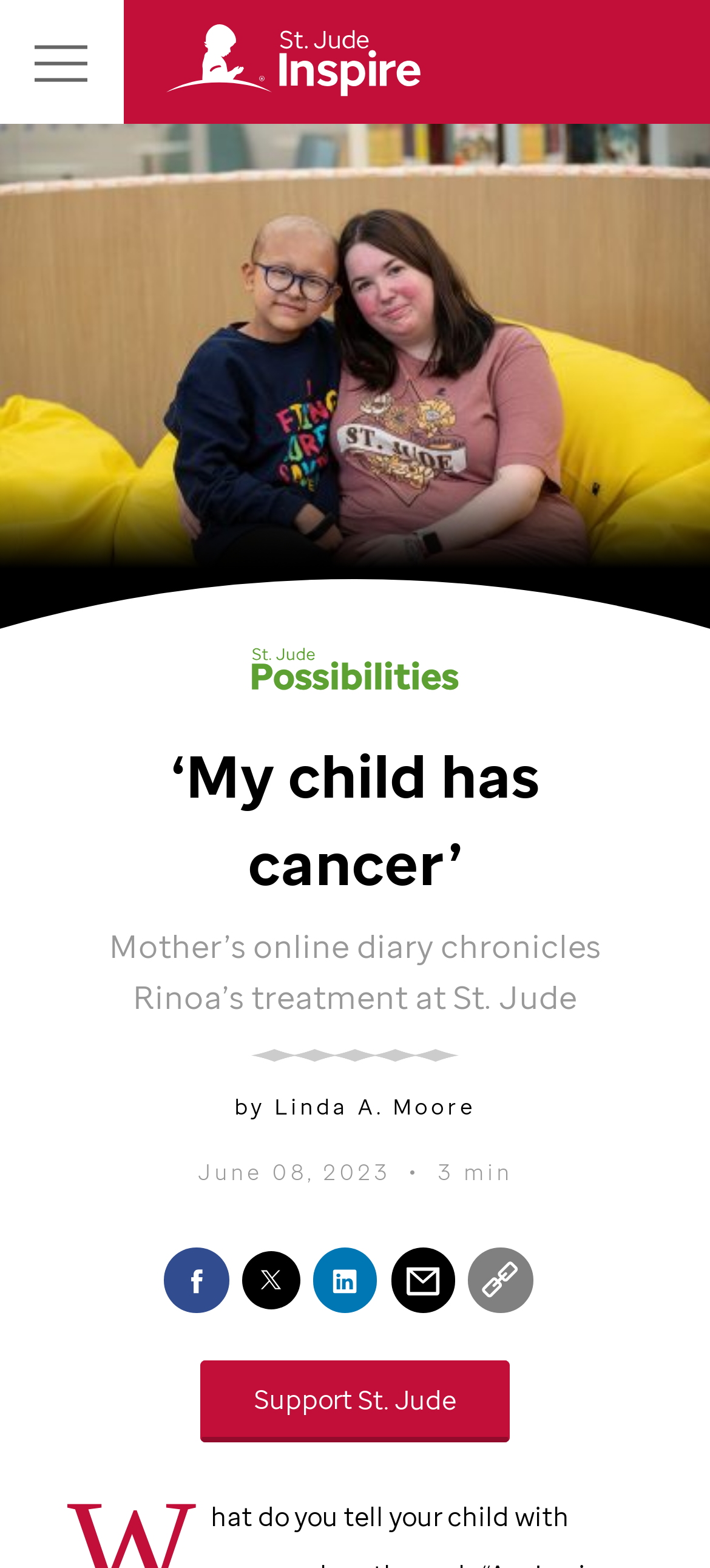Observe the image and answer the following question in detail: What is the date of the diary entry?

The date of the diary entry is mentioned at the bottom of the header section as 'June 08, 2023'.